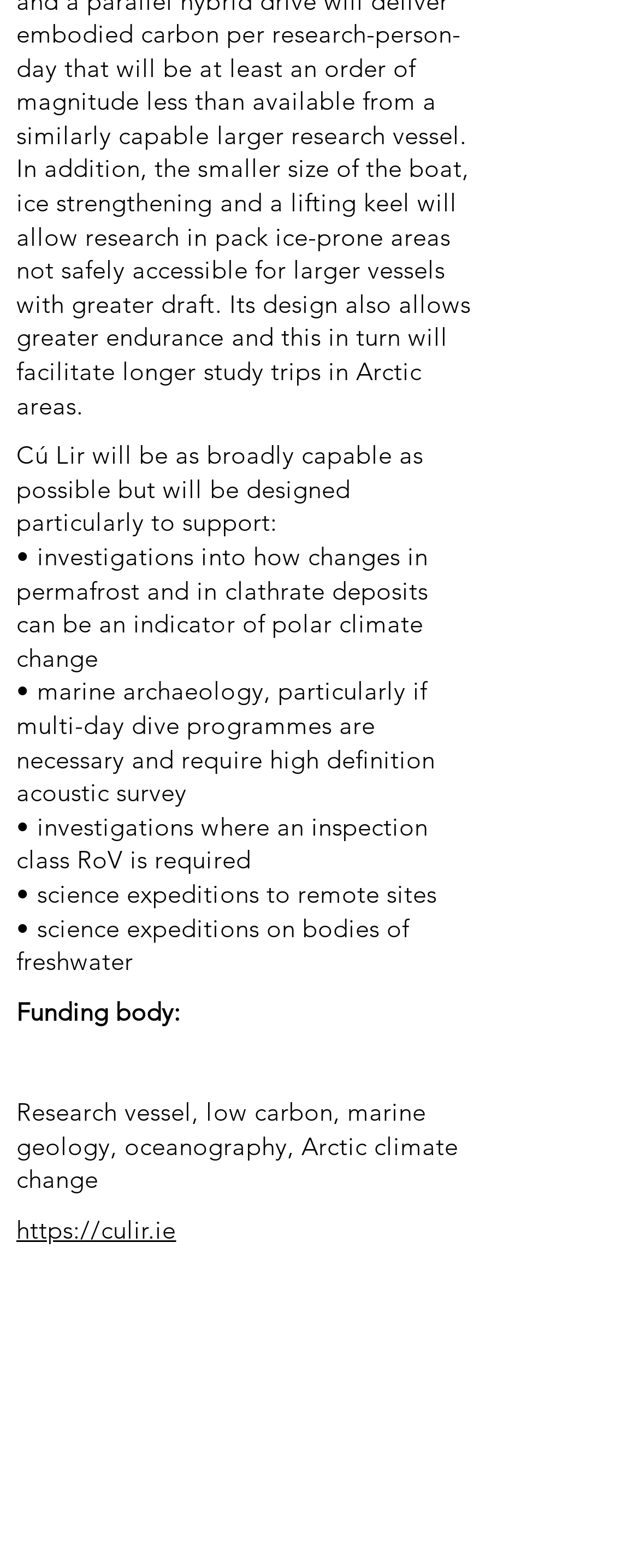What is the purpose of the research vessel?
Please give a detailed and elaborate answer to the question based on the image.

The webpage describes the research vessel as 'low carbon, marine geology, oceanography, Arctic climate change', indicating that the vessel is designed for low-carbon marine geology research, particularly in the context of oceanography and Arctic climate change.